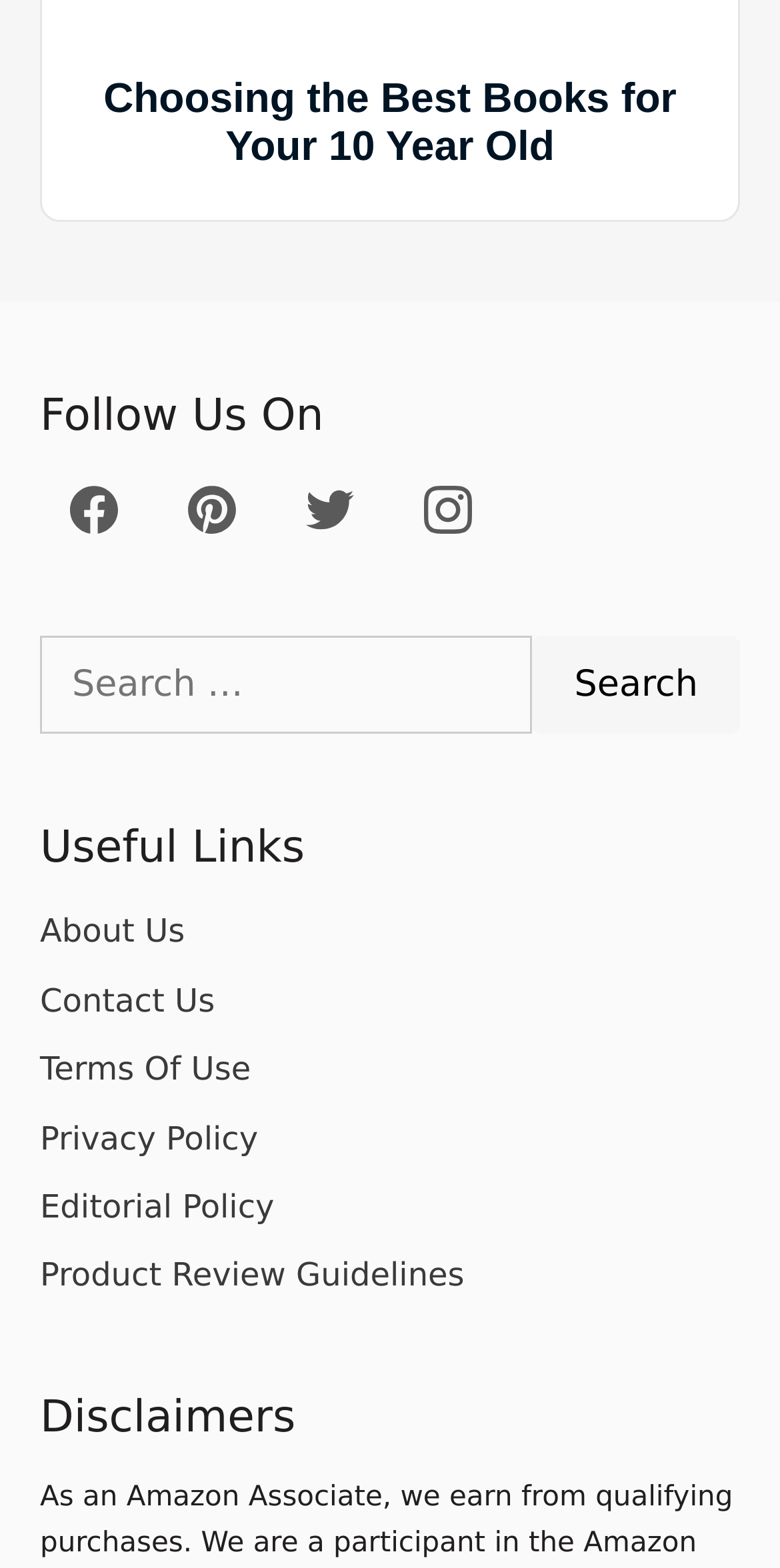How many useful links are listed?
Using the image, provide a concise answer in one word or a short phrase.

7